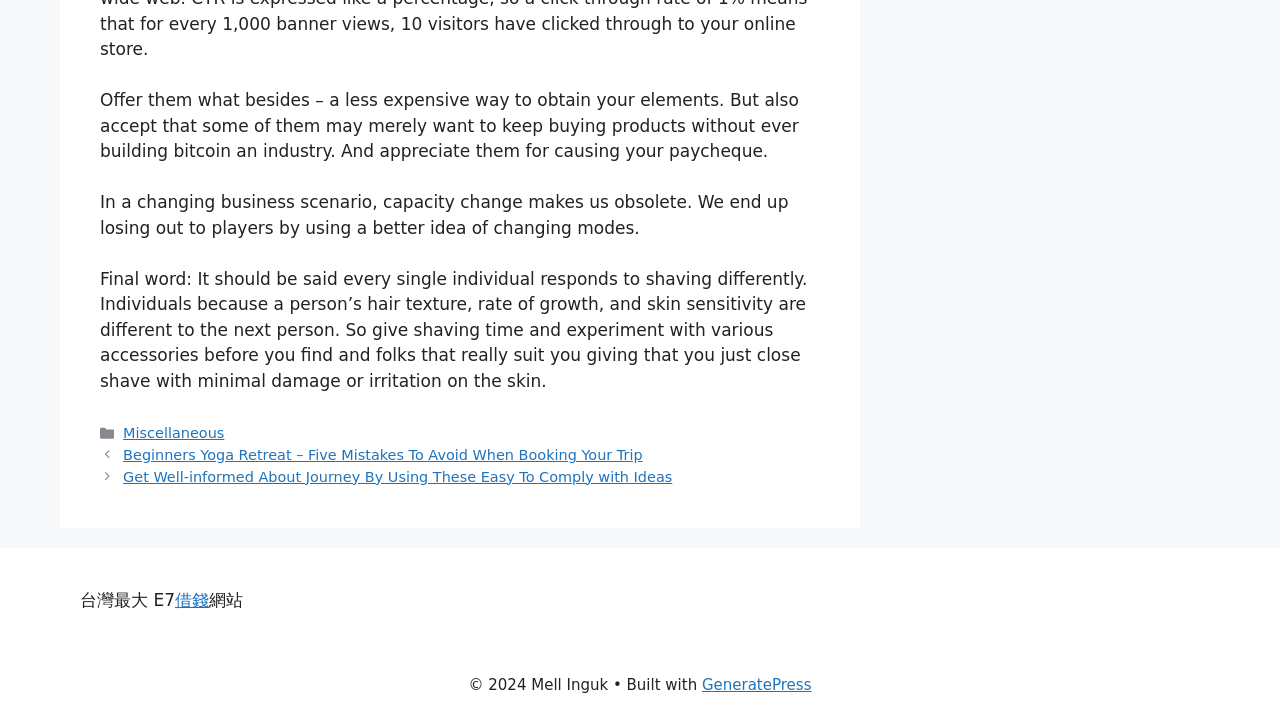Given the webpage screenshot and the description, determine the bounding box coordinates (top-left x, top-left y, bottom-right x, bottom-right y) that define the location of the UI element matching this description: 借錢

[0.137, 0.824, 0.163, 0.852]